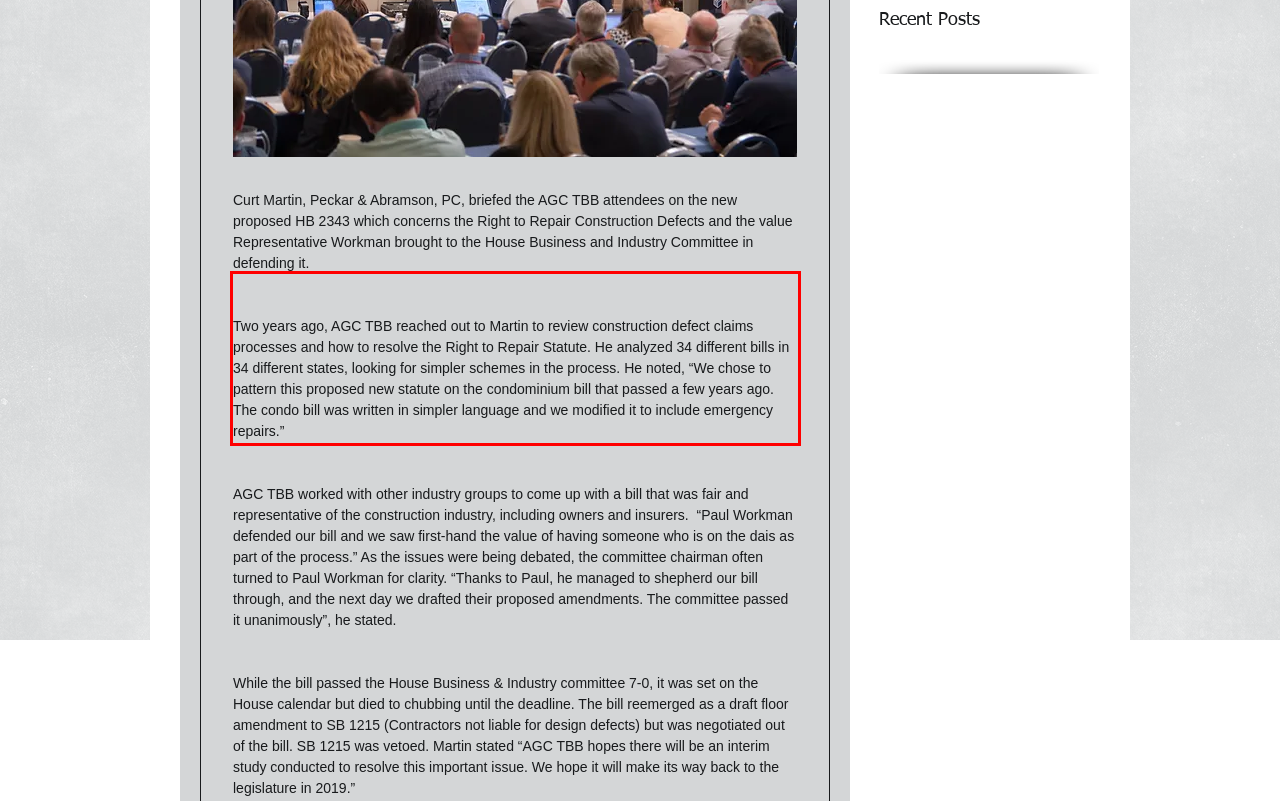View the screenshot of the webpage and identify the UI element surrounded by a red bounding box. Extract the text contained within this red bounding box.

Two years ago, AGC TBB reached out to Martin to review construction defect claims processes and how to resolve the Right to Repair Statute. He analyzed 34 different bills in 34 different states, looking for simpler schemes in the process. He noted, “We chose to pattern this proposed new statute on the condominium bill that passed a few years ago. The condo bill was written in simpler language and we modified it to include emergency repairs.”